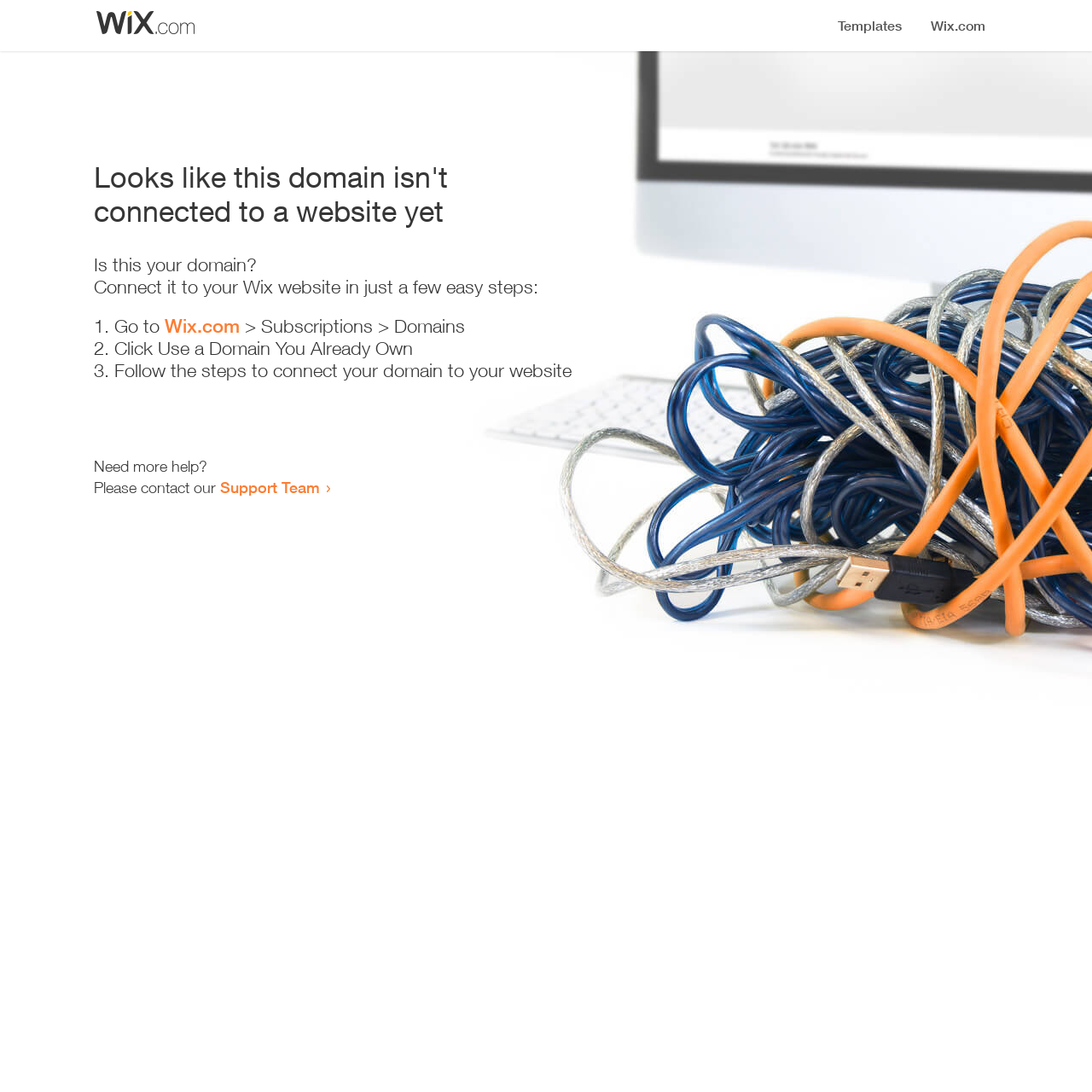What is the current domain status?
Answer the question with a single word or phrase, referring to the image.

Not connected